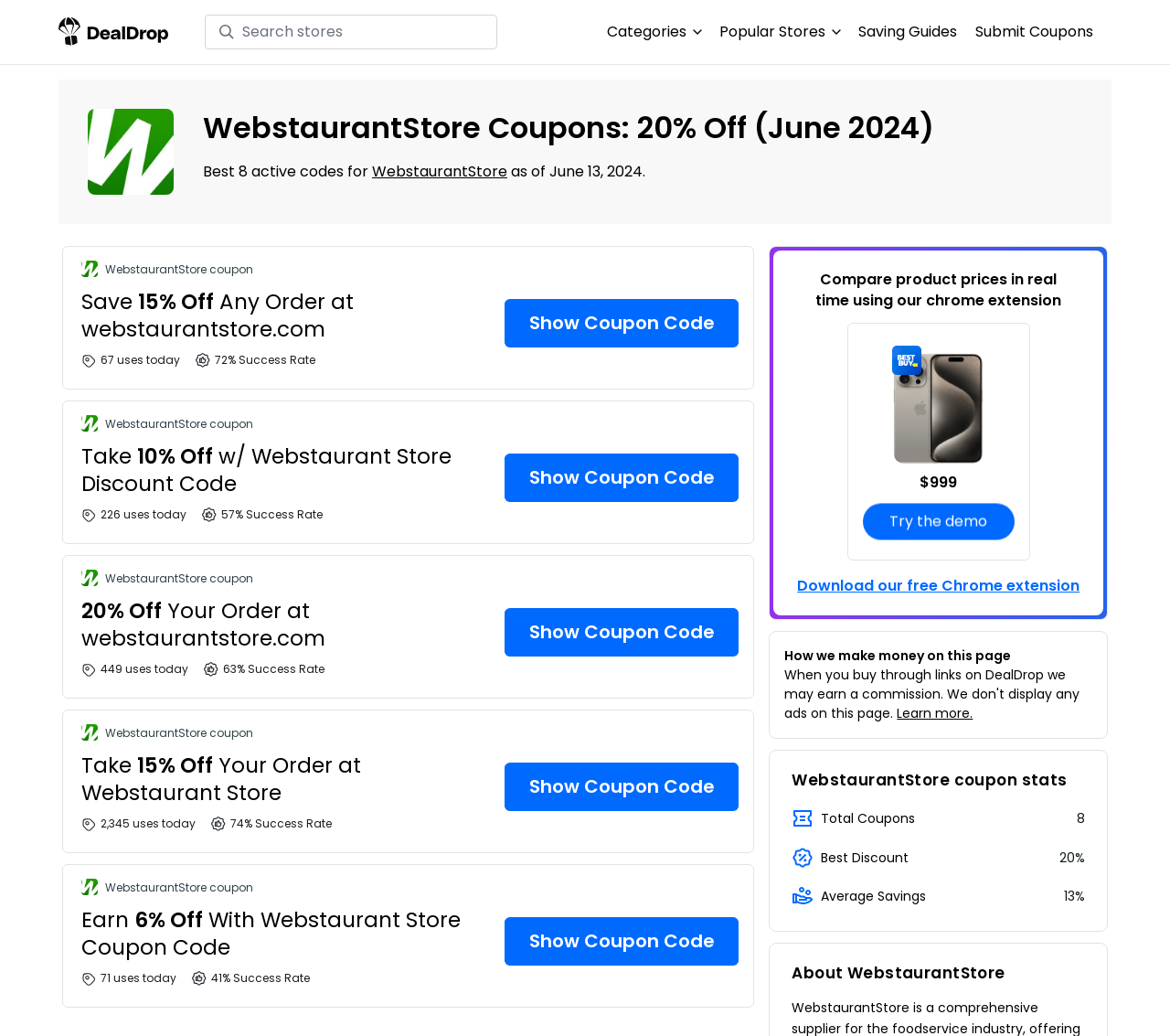Determine the bounding box coordinates of the clickable element to achieve the following action: 'Search for stores'. Provide the coordinates as four float values between 0 and 1, formatted as [left, top, right, bottom].

[0.175, 0.014, 0.425, 0.048]